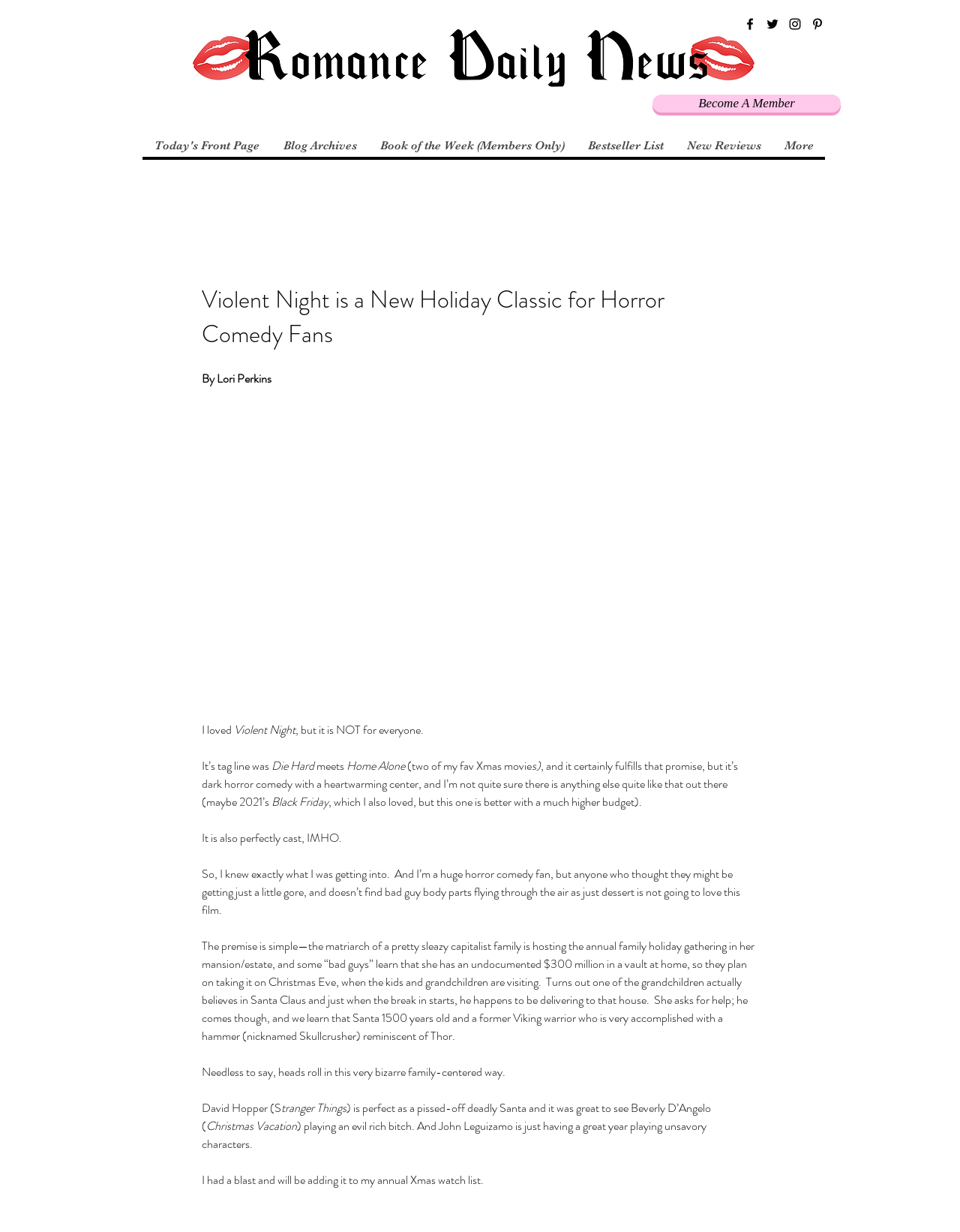Answer the question using only a single word or phrase: 
What is the name of the actor who plays Santa?

David Harbour